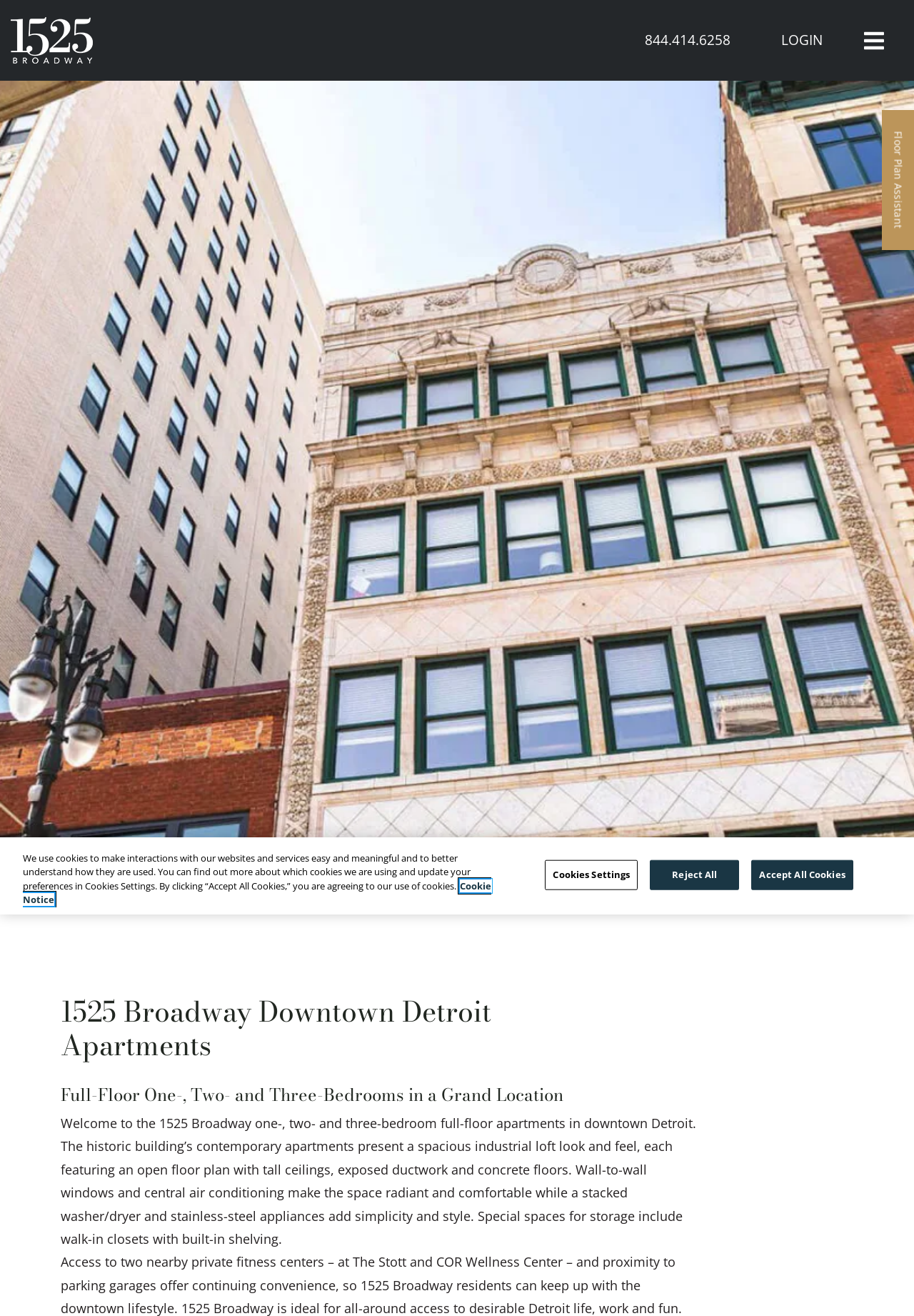Based on the image, give a detailed response to the question: What is the purpose of the 'Toggle navigation' button?

I found this information by looking at the button element with the text 'Toggle navigation' and its corresponding control element 'navbarCollapse', which suggests that it is used to control the navigation bar.